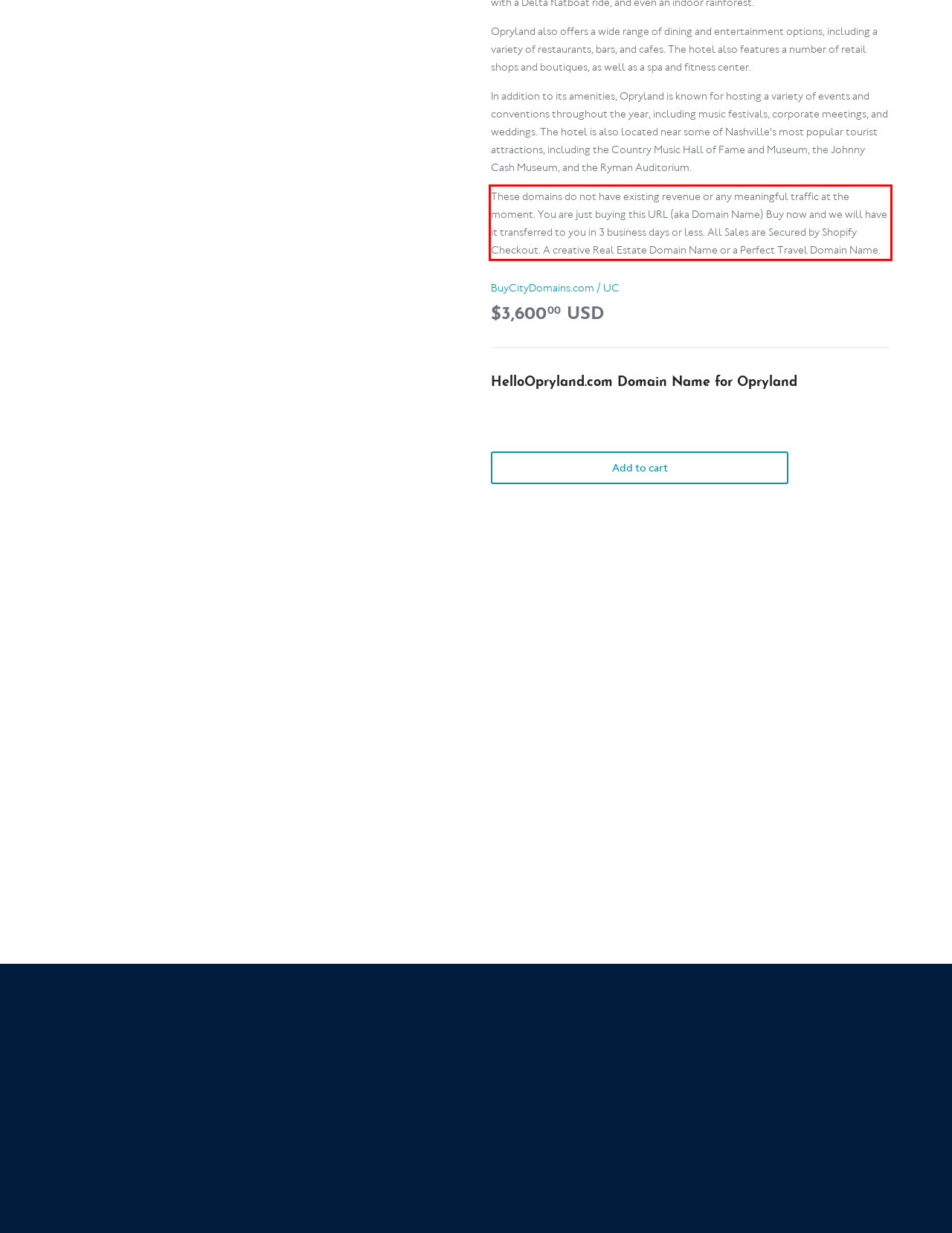Using the provided screenshot of a webpage, recognize the text inside the red rectangle bounding box by performing OCR.

These domains do not have existing revenue or any meaningful traffic at the moment. You are just buying this URL (aka Domain Name) Buy now and we will have it transferred to you in 3 business days or less. All Sales are Secured by Shopify Checkout. A creative Real Estate Domain Name or a Perfect Travel Domain Name.